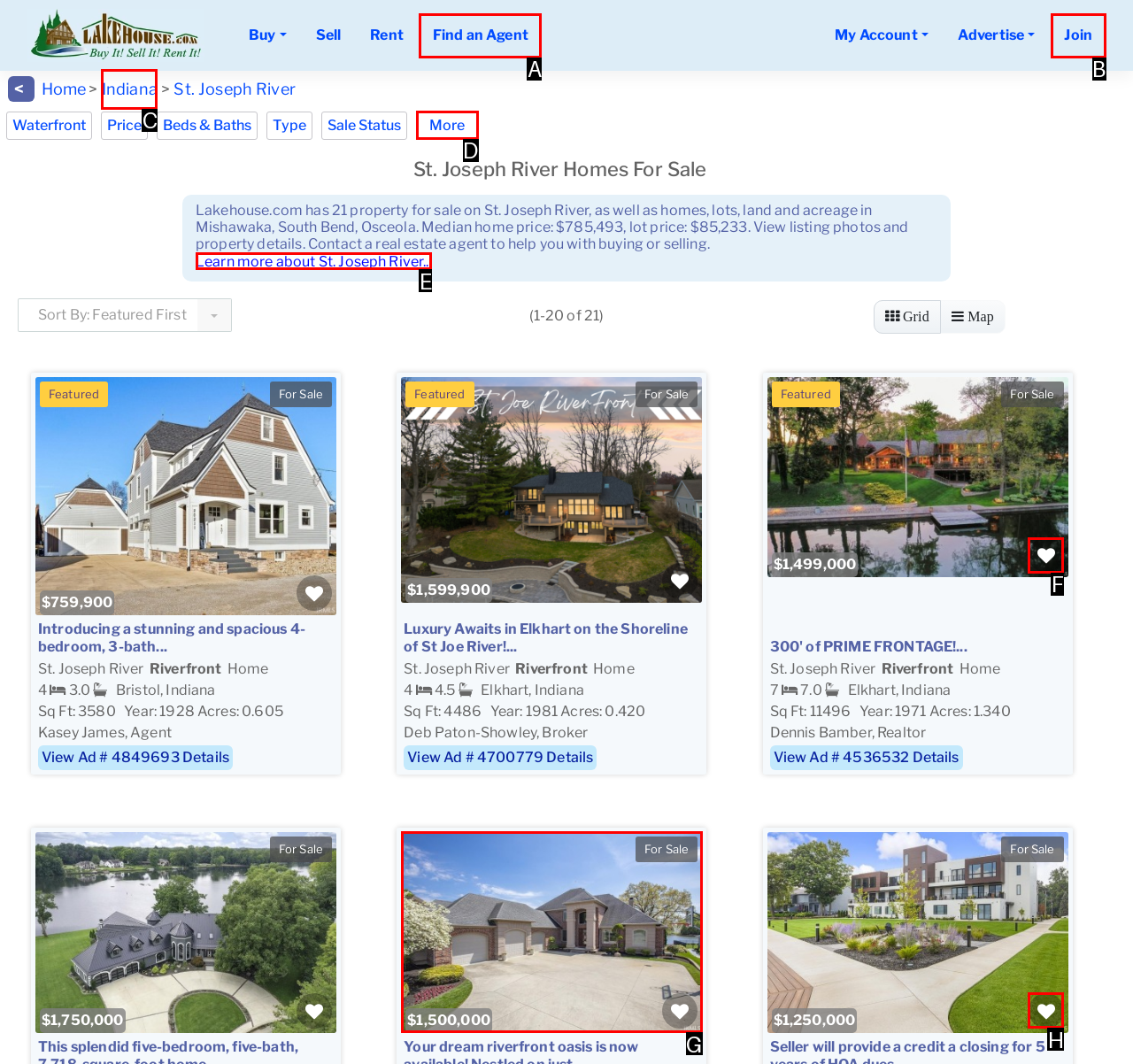Based on the provided element description: Join, identify the best matching HTML element. Respond with the corresponding letter from the options shown.

B